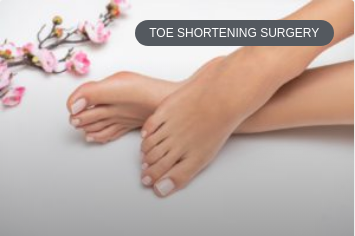Describe thoroughly the contents of the image.

The image features a close-up view of two well-manicured feet positioned against a light background, suggesting a focus on foot health and aesthetics. Delicate pink flowers are softly arranged in the background, adding a touch of elegance and femininity to the visual. Prominently displayed is a label that reads "TOE SHORTENING SURGERY," indicating the context of the image revolves around this specific cosmetic procedure. This surgery is aimed at enhancing the appearance and alignment of the toes, potentially appealing to individuals seeking improved aesthetics for their feet. The overall composition conveys a sense of care and consideration for personal grooming and medical options available in foot surgery.